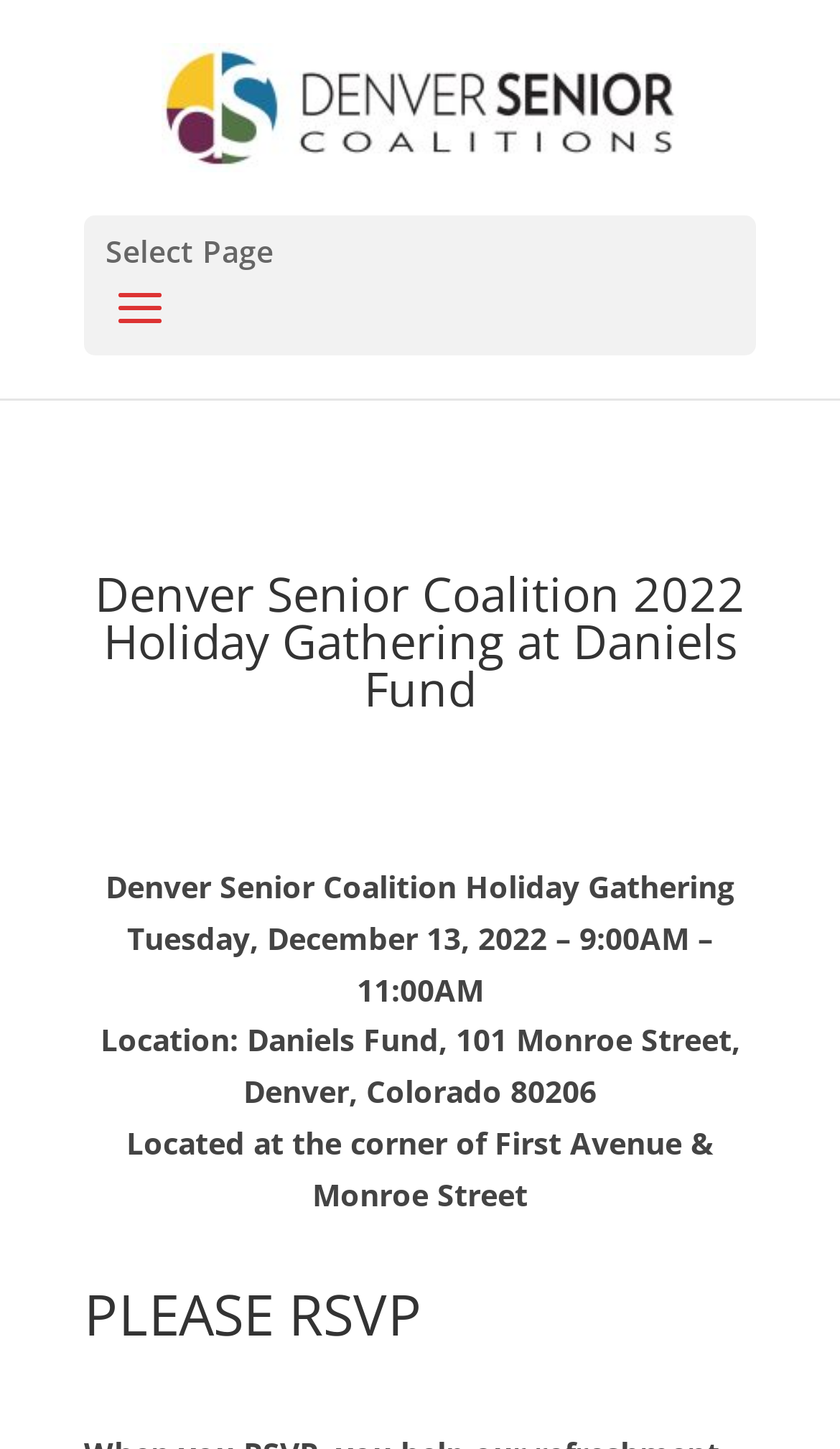Using the details in the image, give a detailed response to the question below:
What is the purpose of the event?

The purpose of the event can be inferred from the heading 'Denver Senior Coalition 2022 Holiday Gathering at Daniels Fund', which suggests that the event is a holiday gathering organized by the Denver Senior Coalition.